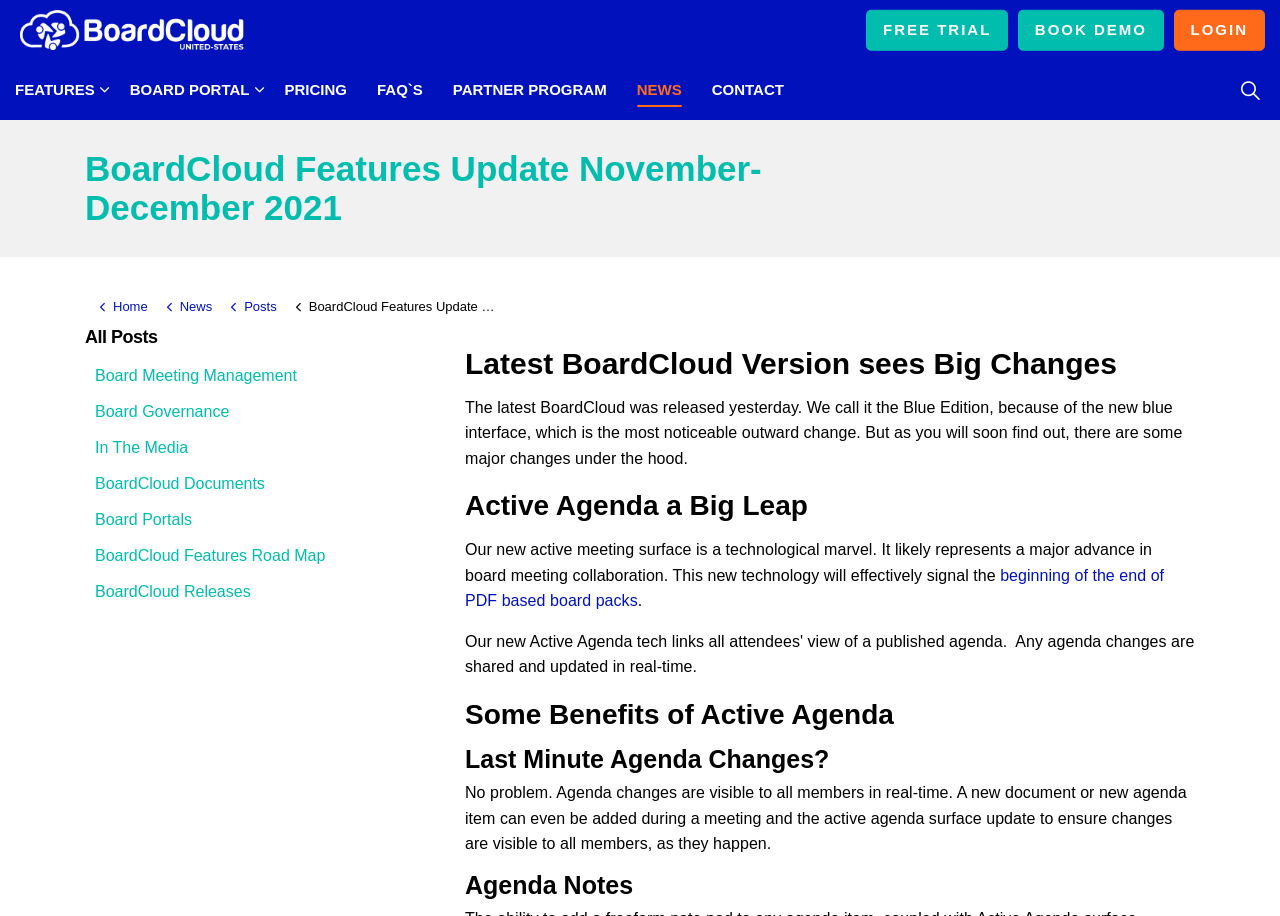Please identify the bounding box coordinates of the clickable area that will allow you to execute the instruction: "Search the site".

[0.953, 0.066, 1.0, 0.131]